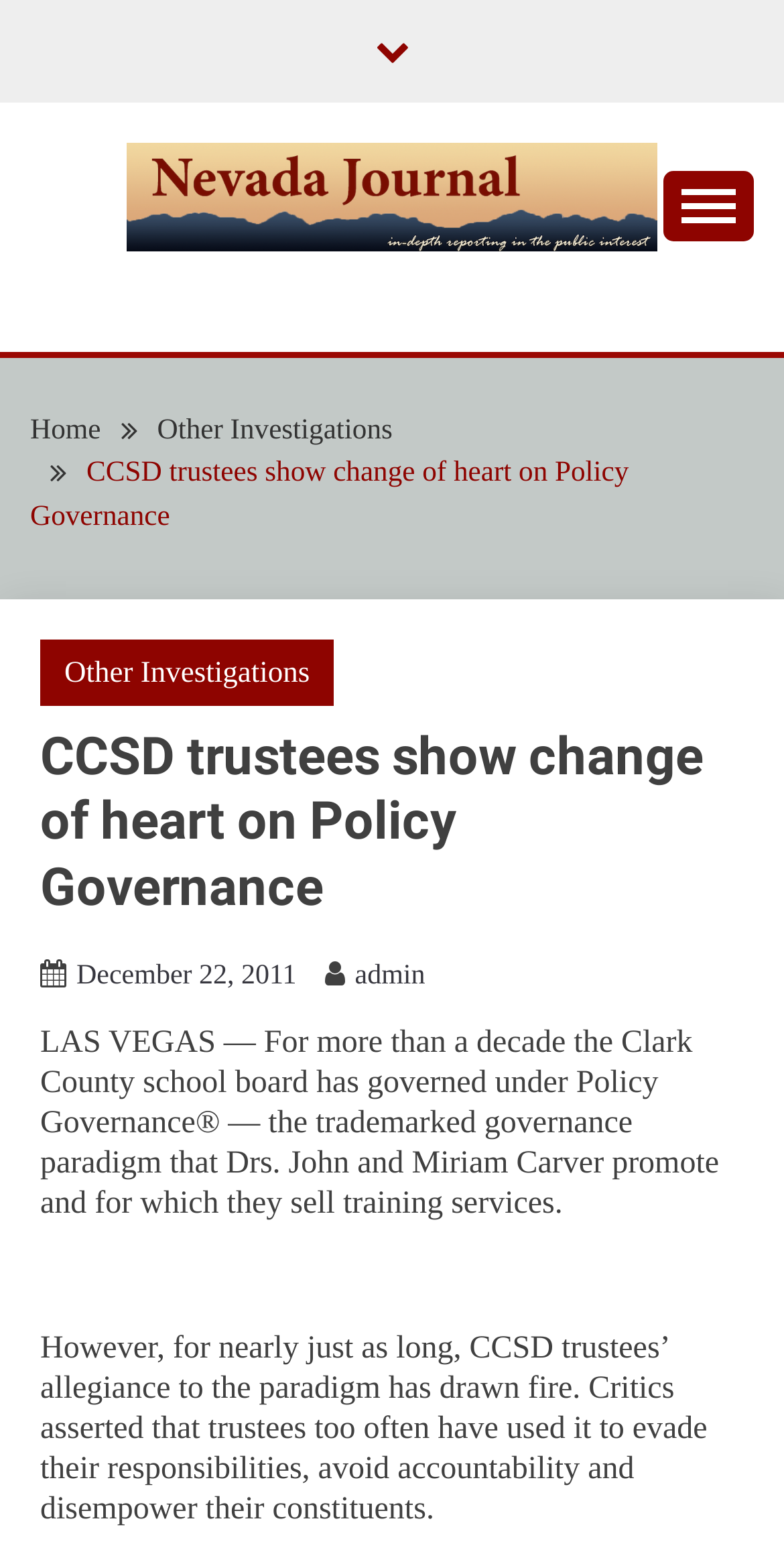What is the governance paradigm mentioned in the article?
Refer to the screenshot and deliver a thorough answer to the question presented.

The governance paradigm mentioned in the article is Policy Governance, which is described as a trademarked paradigm promoted by Drs. John and Miriam Carver, and for which they sell training services.